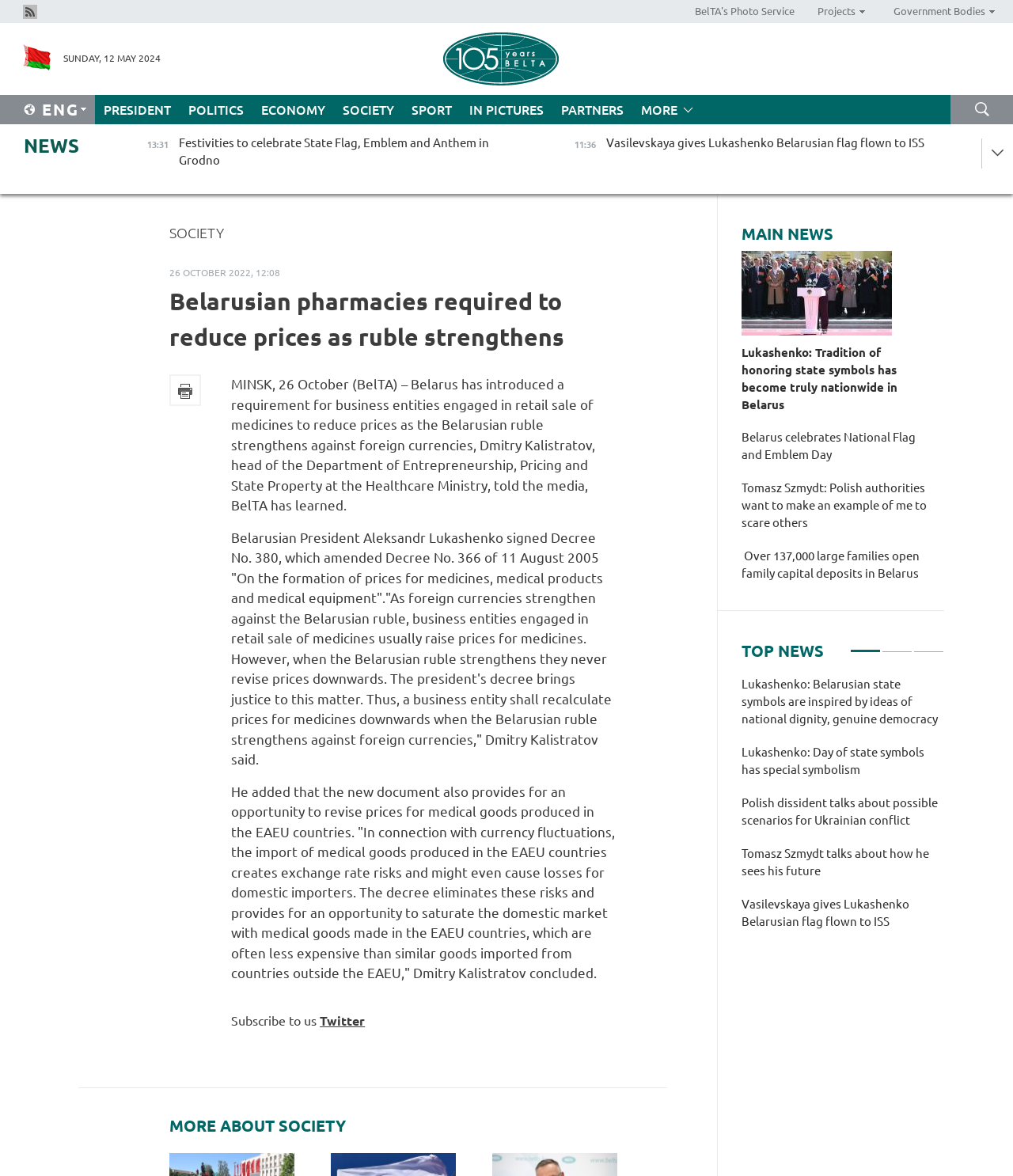Please find the bounding box coordinates of the clickable region needed to complete the following instruction: "Click on the 'Rss' link". The bounding box coordinates must consist of four float numbers between 0 and 1, i.e., [left, top, right, bottom].

[0.02, 0.0, 0.039, 0.017]